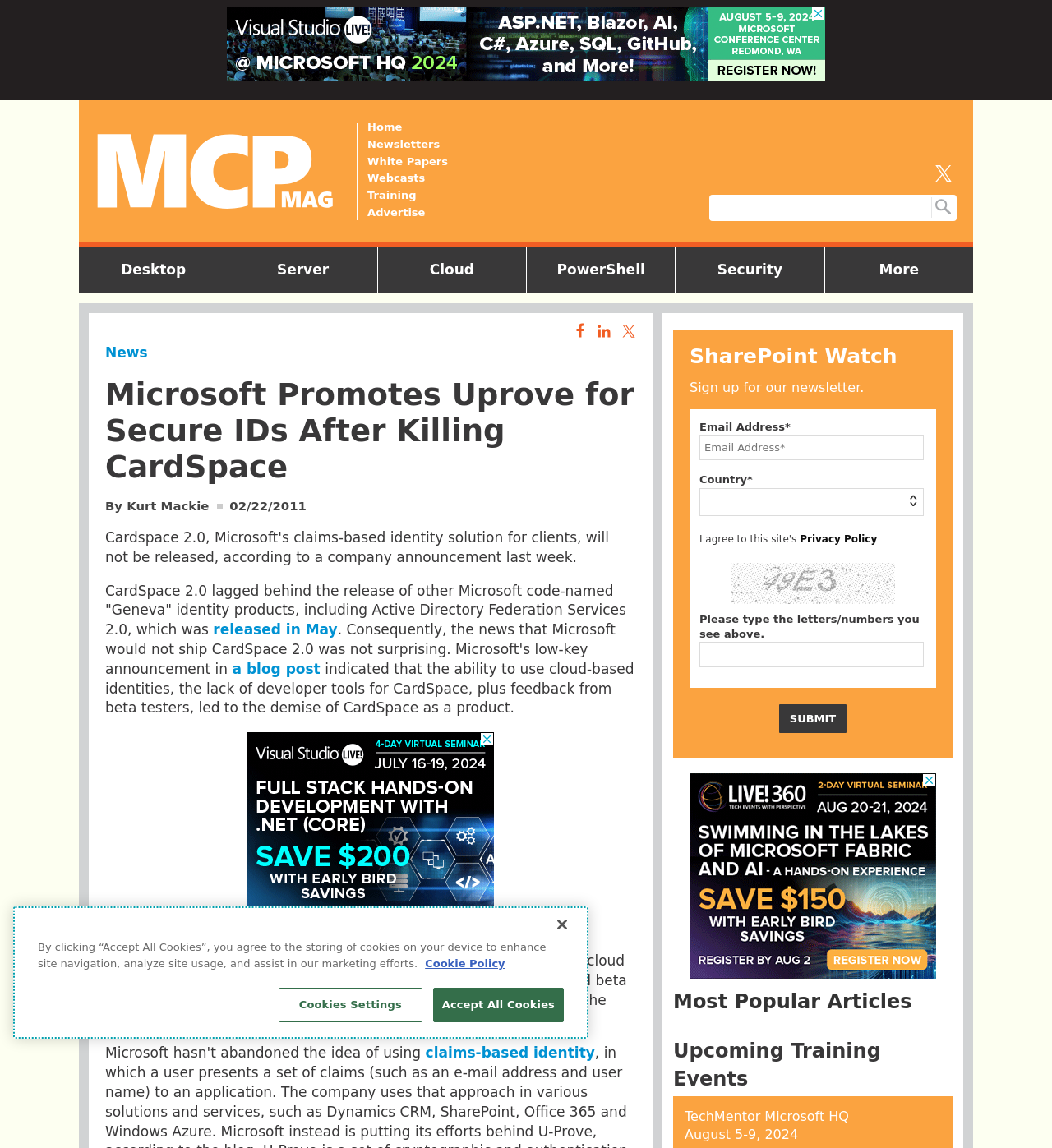Determine the bounding box coordinates for the area that needs to be clicked to fulfill this task: "Search for something". The coordinates must be given as four float numbers between 0 and 1, i.e., [left, top, right, bottom].

[0.643, 0.169, 0.907, 0.192]